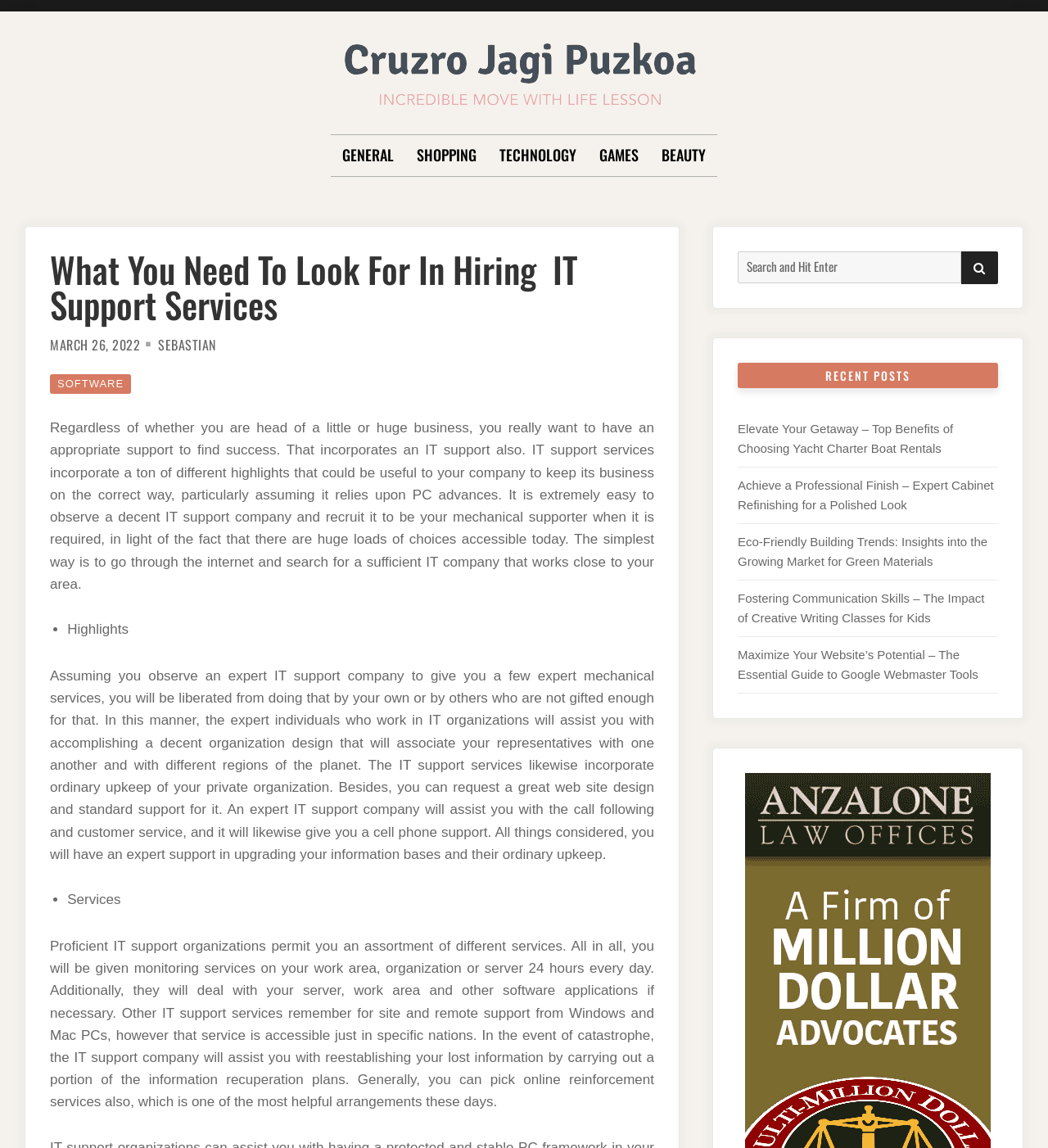Determine the bounding box coordinates for the clickable element required to fulfill the instruction: "Check the 'RECENT POSTS' section". Provide the coordinates as four float numbers between 0 and 1, i.e., [left, top, right, bottom].

[0.704, 0.316, 0.952, 0.338]